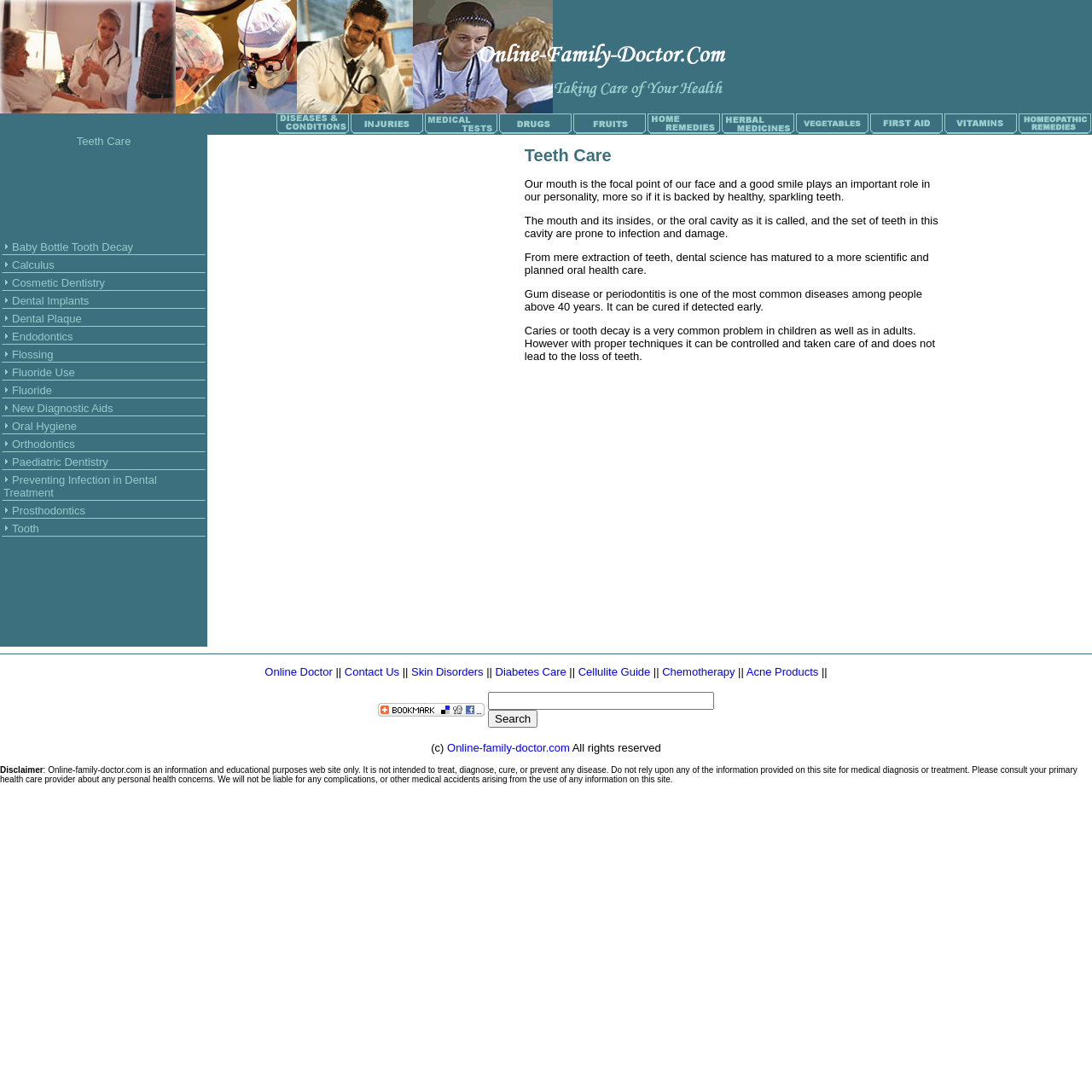How many dental health issues are listed in the table?
Please respond to the question with as much detail as possible.

By counting the rows in the table, I determine that there are 12 dental health issues listed, each with a corresponding link to more information.